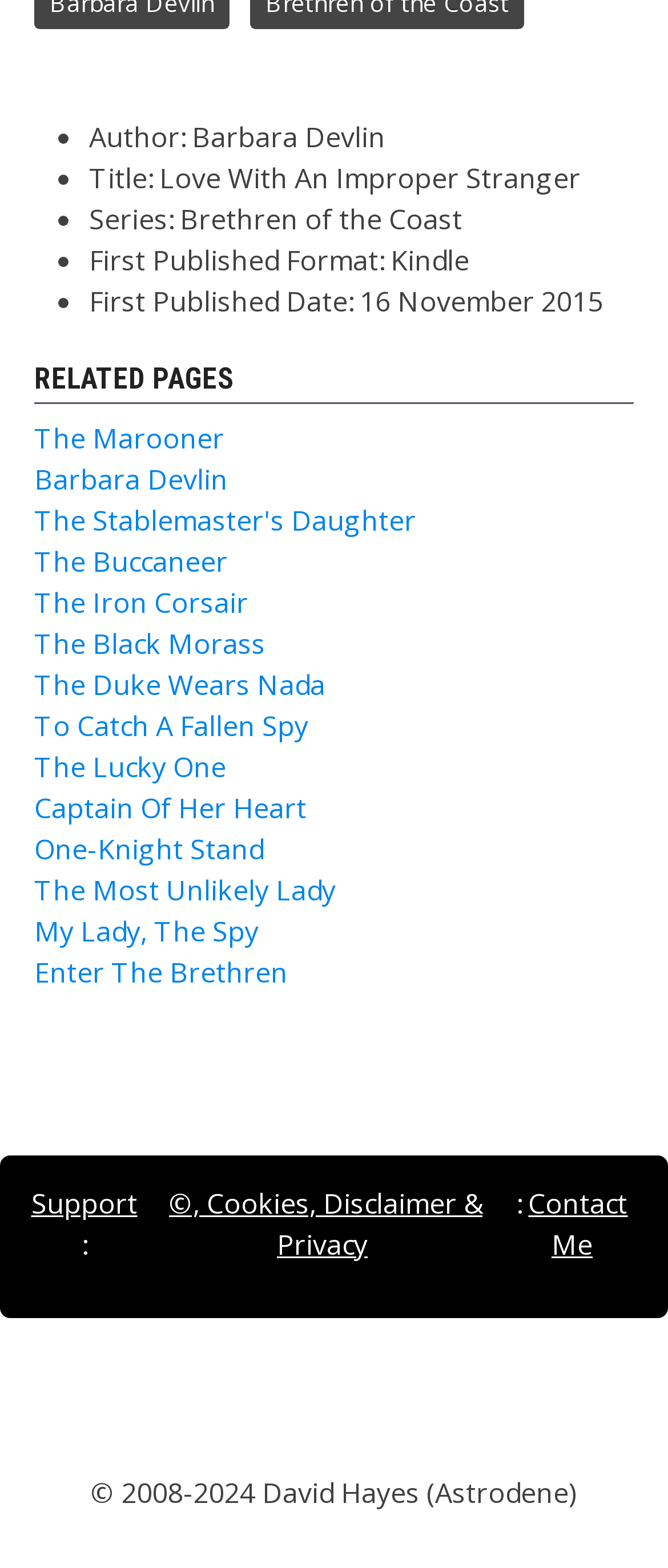Find the bounding box coordinates of the area that needs to be clicked in order to achieve the following instruction: "Check the number of views for the article". The coordinates should be specified as four float numbers between 0 and 1, i.e., [left, top, right, bottom].

None